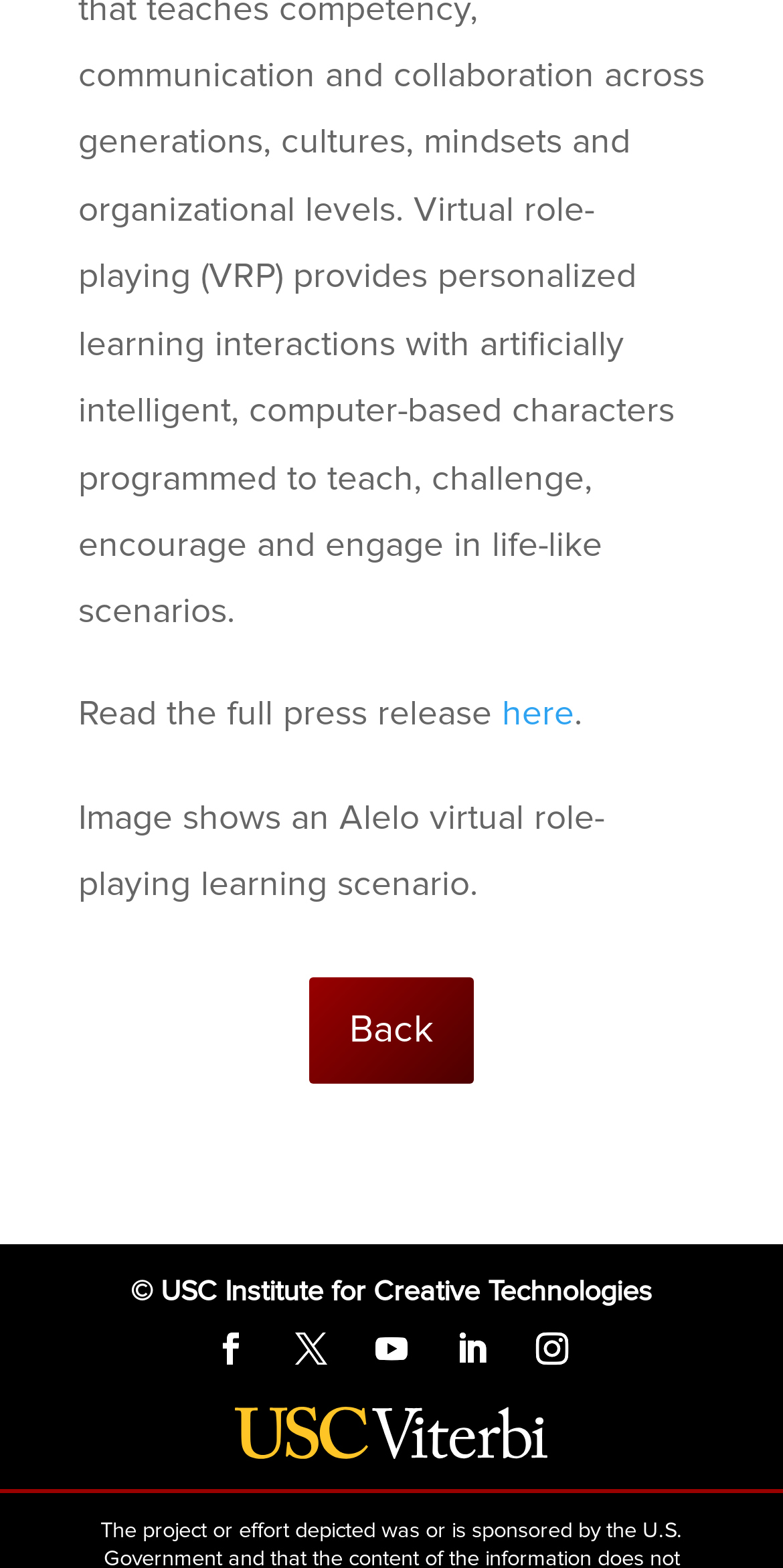Can you identify the bounding box coordinates of the clickable region needed to carry out this instruction: 'View USC Viterbi Logo'? The coordinates should be four float numbers within the range of 0 to 1, stated as [left, top, right, bottom].

[0.3, 0.897, 0.7, 0.931]